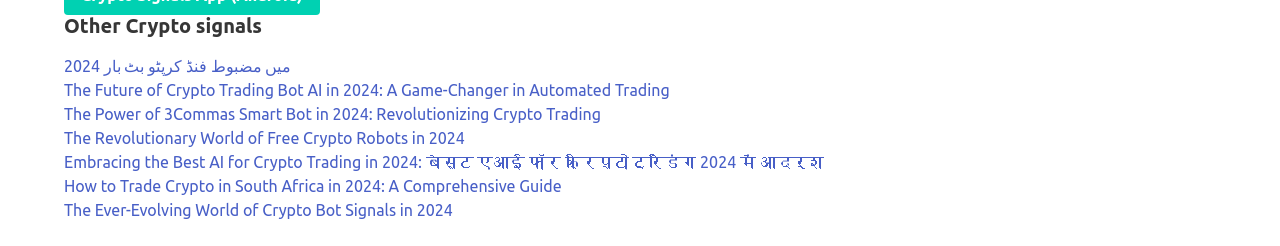Are the links arranged in a specific order? Observe the screenshot and provide a one-word or short phrase answer.

No